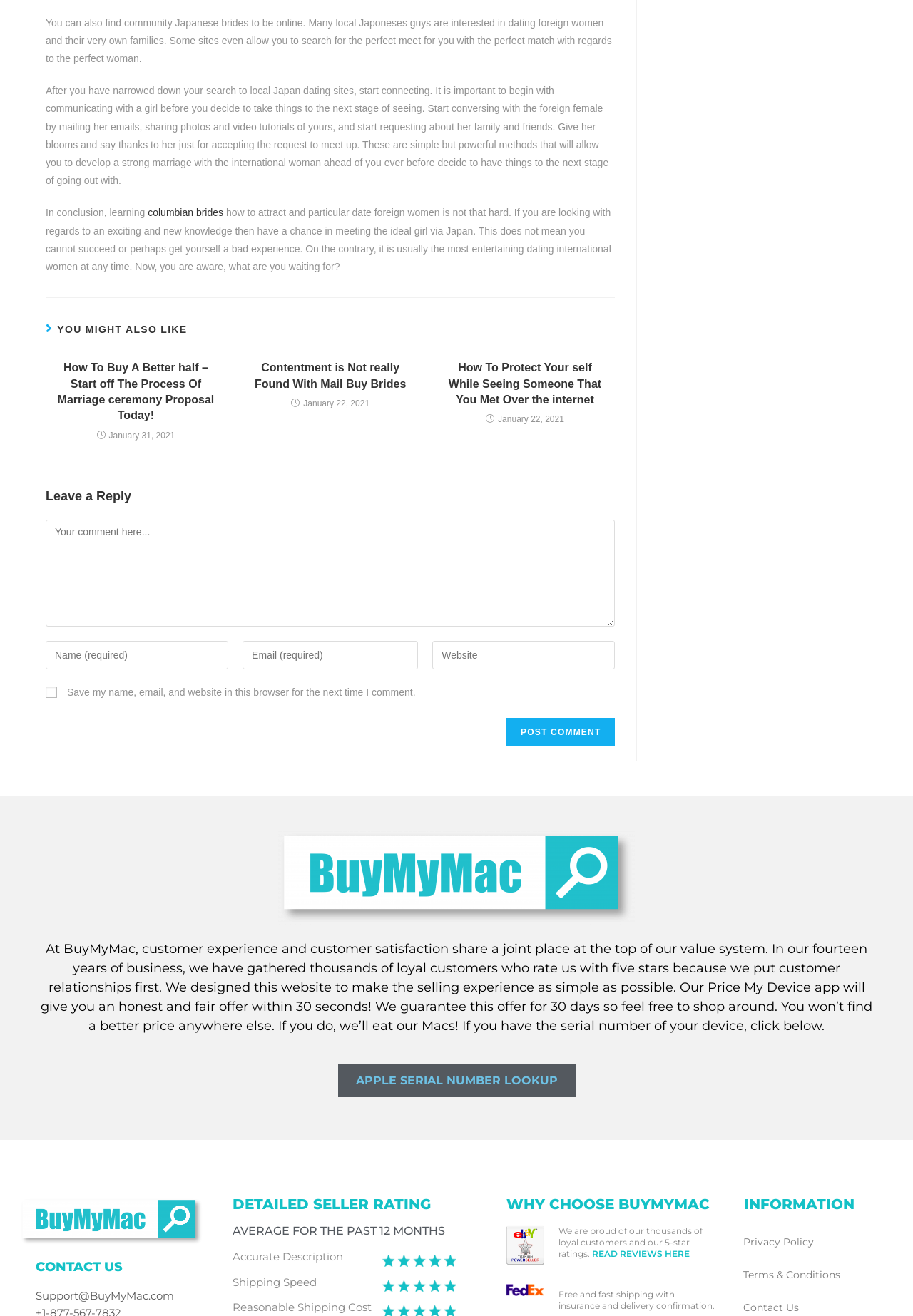Locate the bounding box of the user interface element based on this description: "APPLE SERIAL NUMBER LOOKUP".

[0.37, 0.809, 0.63, 0.834]